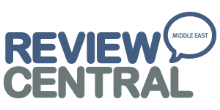What is contained within the speech bubble in the logo?
Using the visual information from the image, give a one-word or short-phrase answer.

MIDDLE EAST